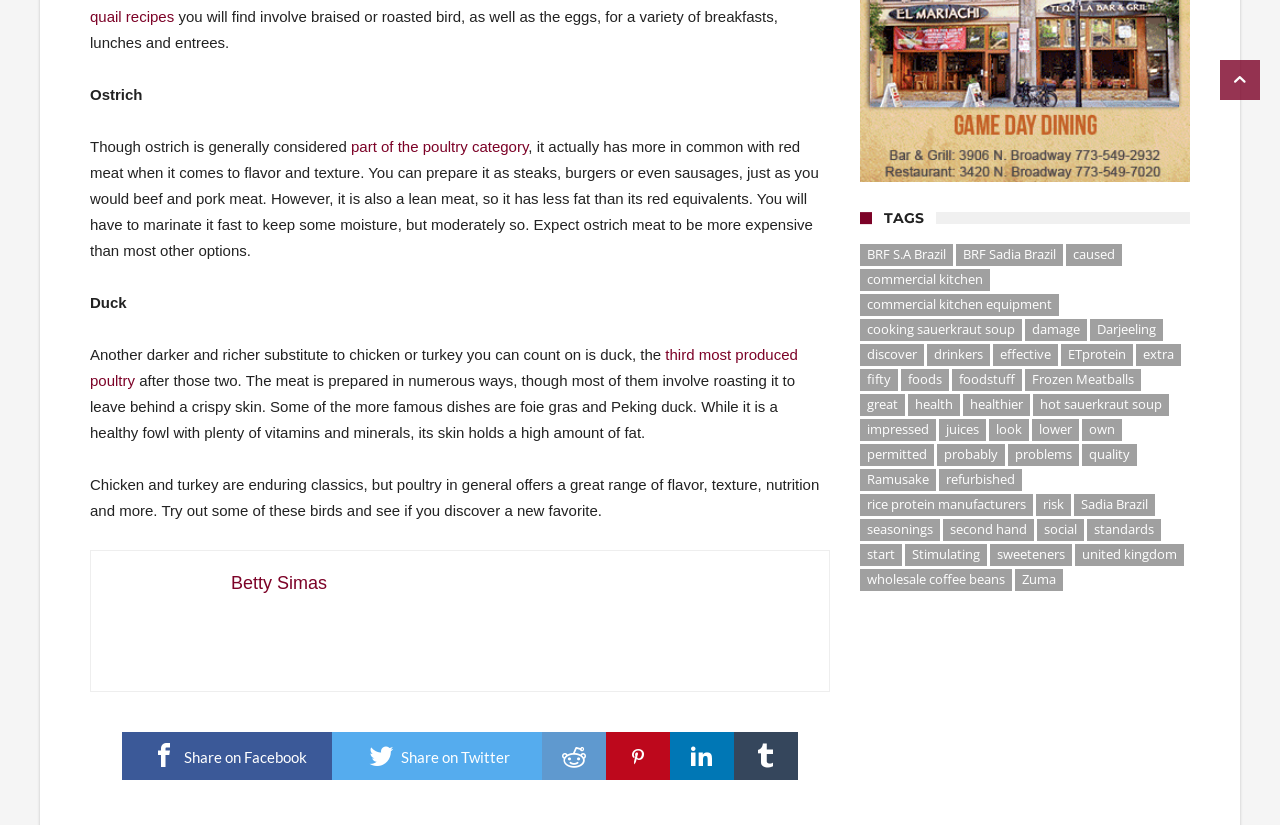What is the benefit of duck meat?
Carefully analyze the image and provide a thorough answer to the question.

The webpage mentions that duck meat is a healthy fowl with plenty of vitamins and minerals, although its skin holds a high amount of fat.